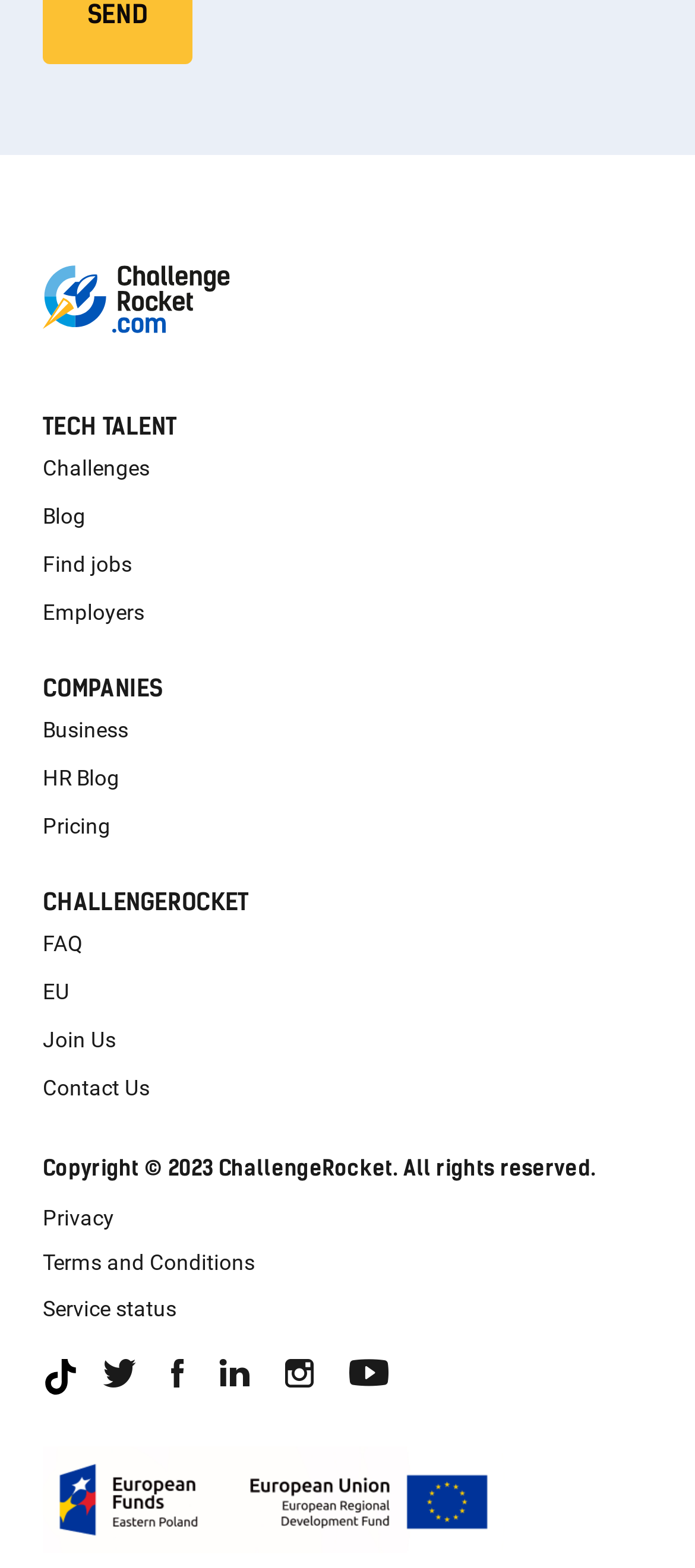What is the name of the company?
Based on the visual information, provide a detailed and comprehensive answer.

The name of the company can be found in the top-left corner of the webpage, where the image 'ChallengeRocket' is located, and also in the heading 'CHALLENGEROCKET' in the middle of the webpage.